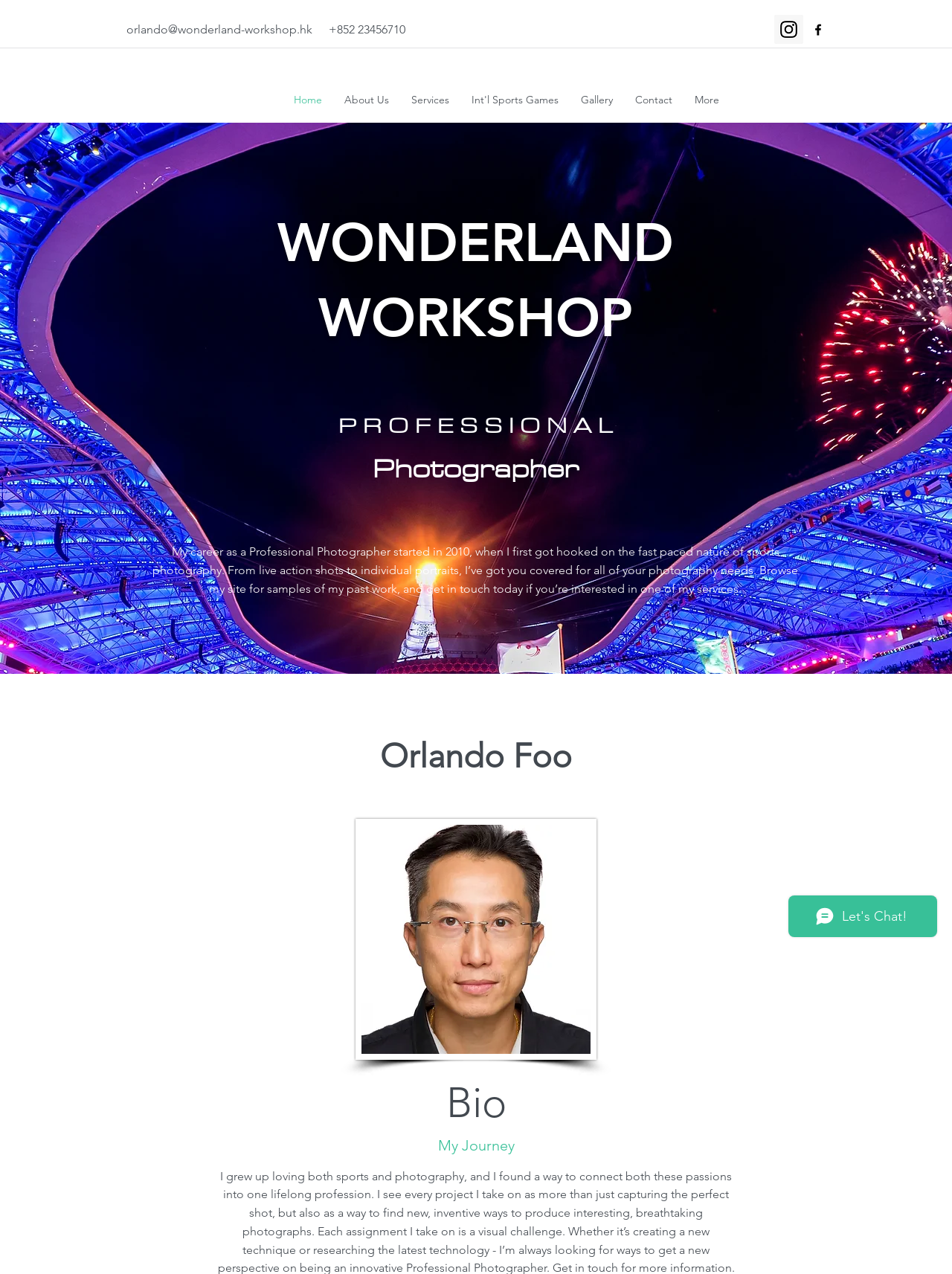Can you find the bounding box coordinates for the UI element given this description: "Int'l Sports Games"? Provide the coordinates as four float numbers between 0 and 1: [left, top, right, bottom].

[0.484, 0.069, 0.598, 0.087]